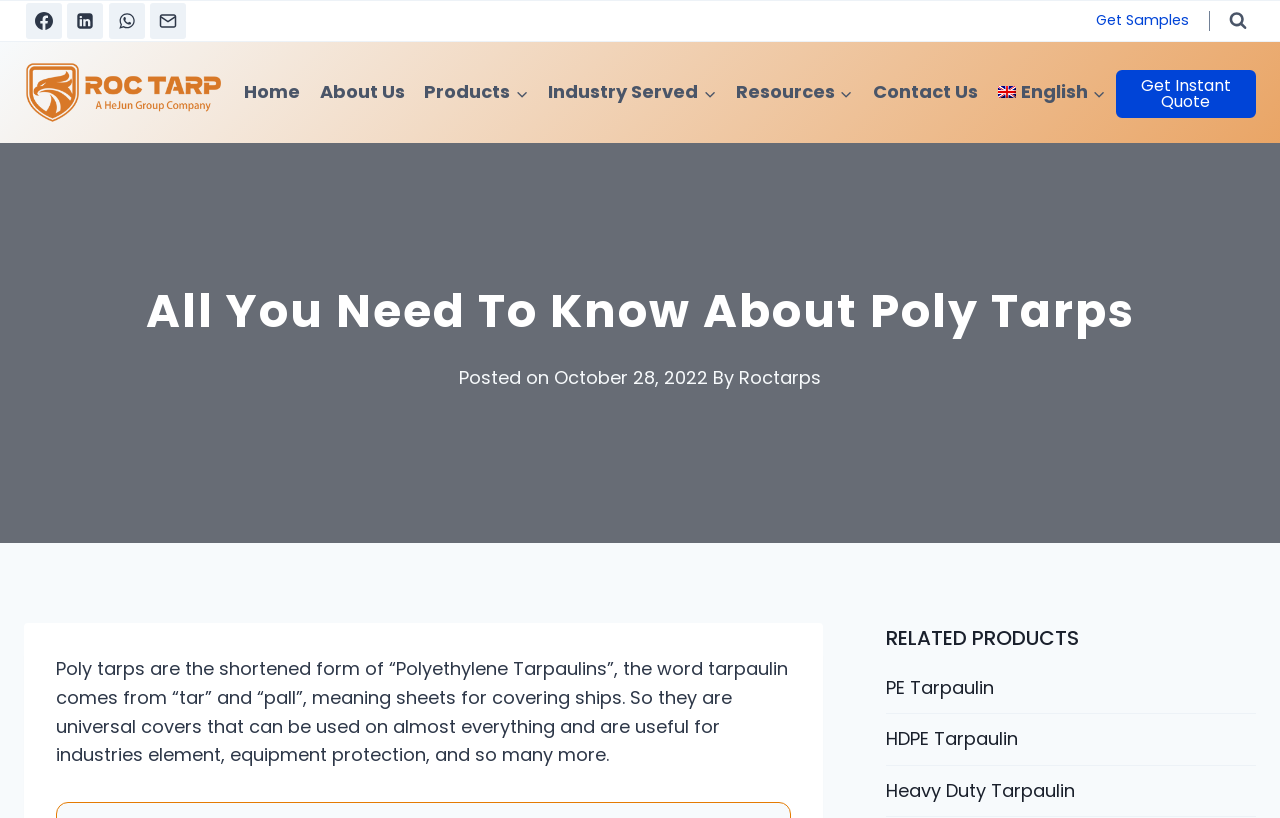What is the company's logo? Look at the image and give a one-word or short phrase answer.

Roc Tarp